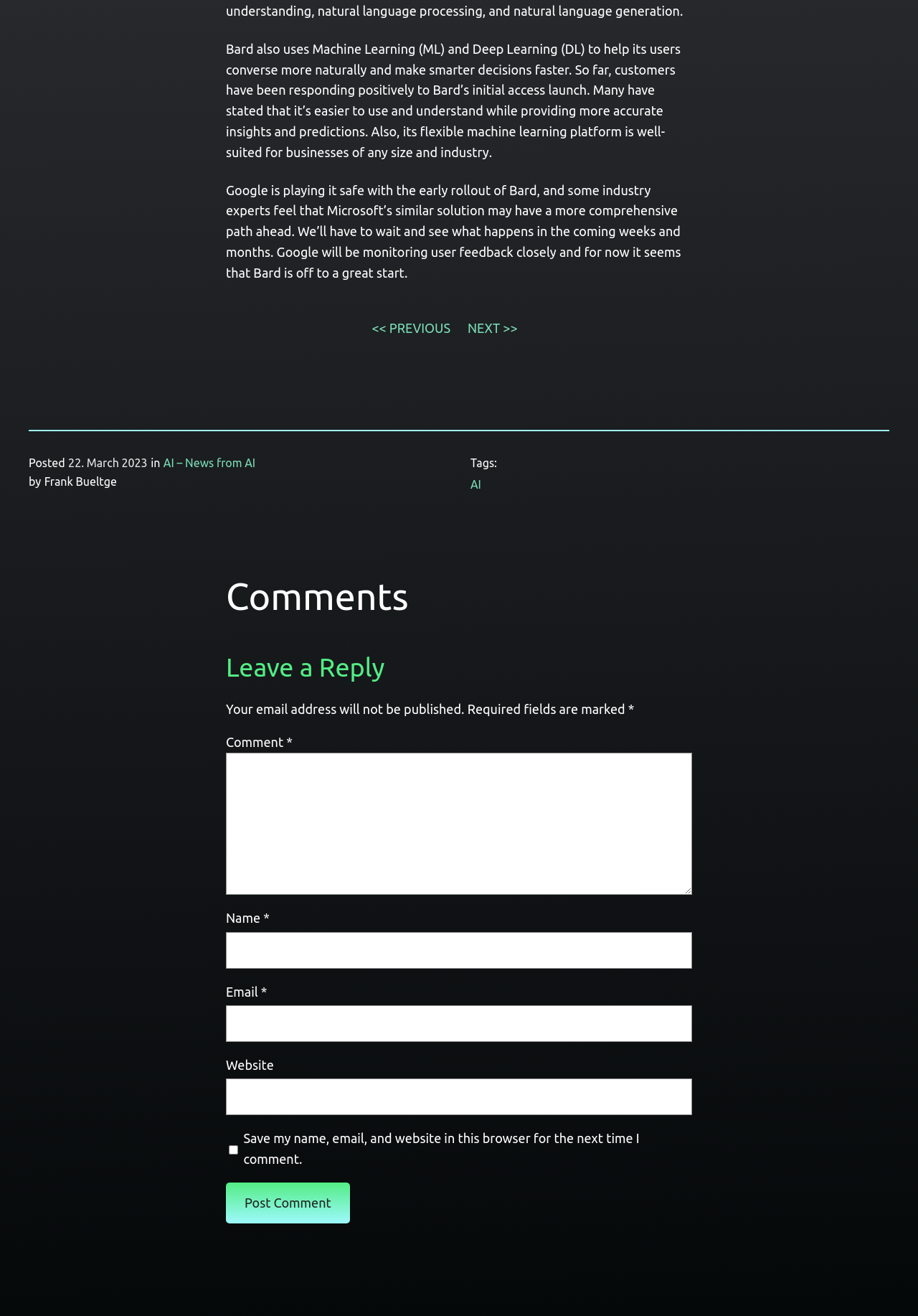Using the provided description: "+31 611644066", find the bounding box coordinates of the corresponding UI element. The output should be four float numbers between 0 and 1, in the format [left, top, right, bottom].

None